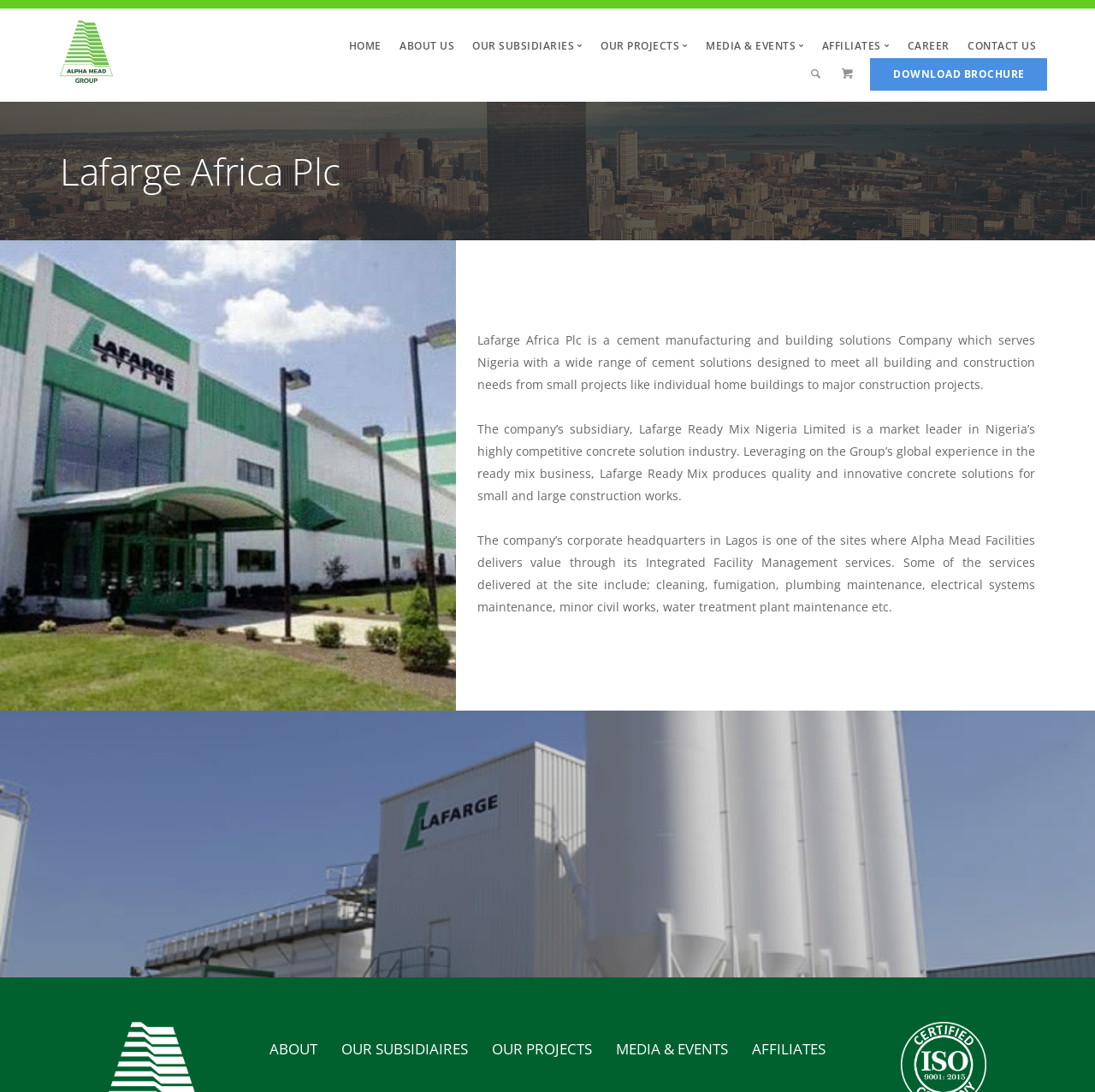Identify the bounding box for the described UI element: "OUR PROJECTS".

[0.449, 0.952, 0.541, 0.97]